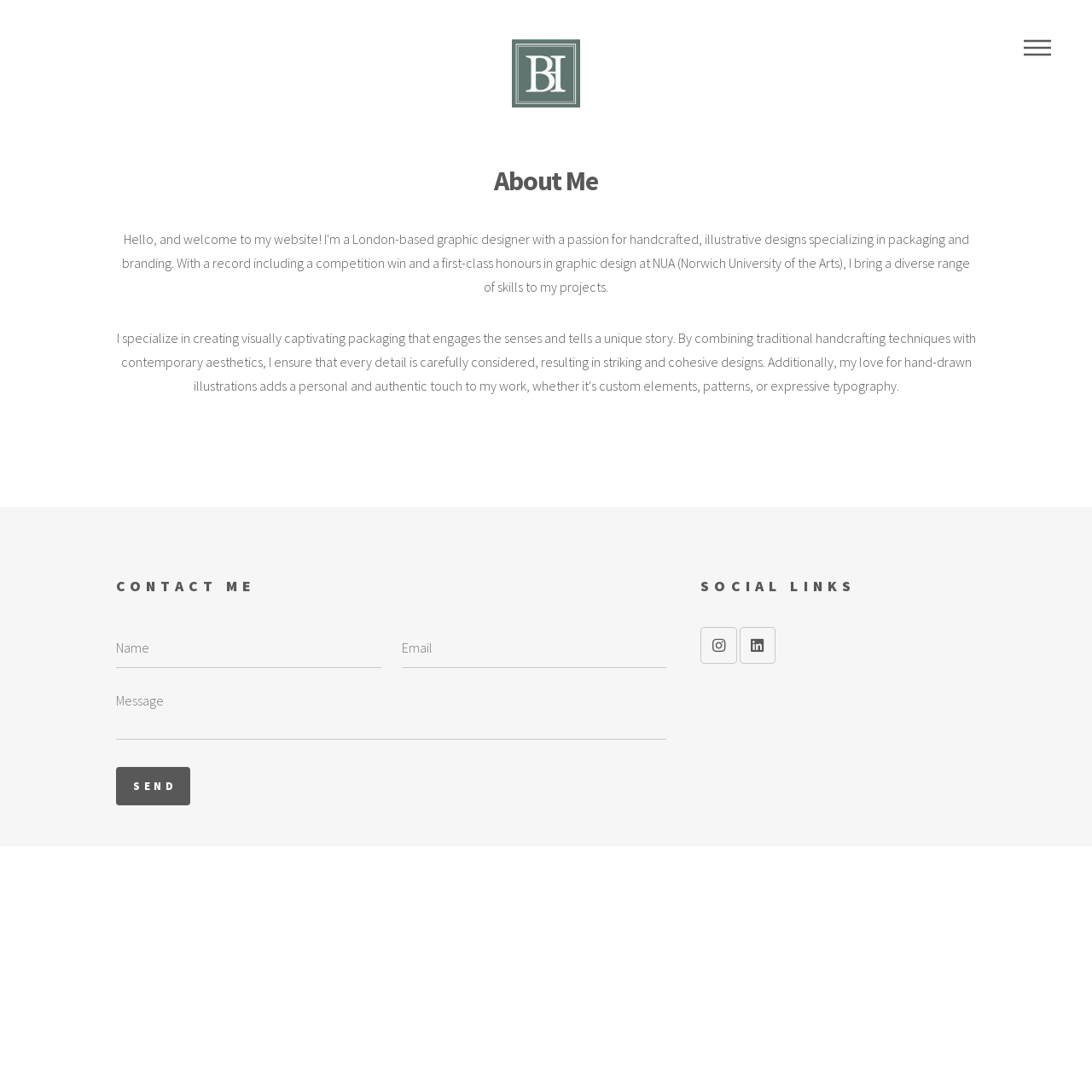Provide your answer to the question using just one word or phrase: How many textboxes are there in the contact form?

Three